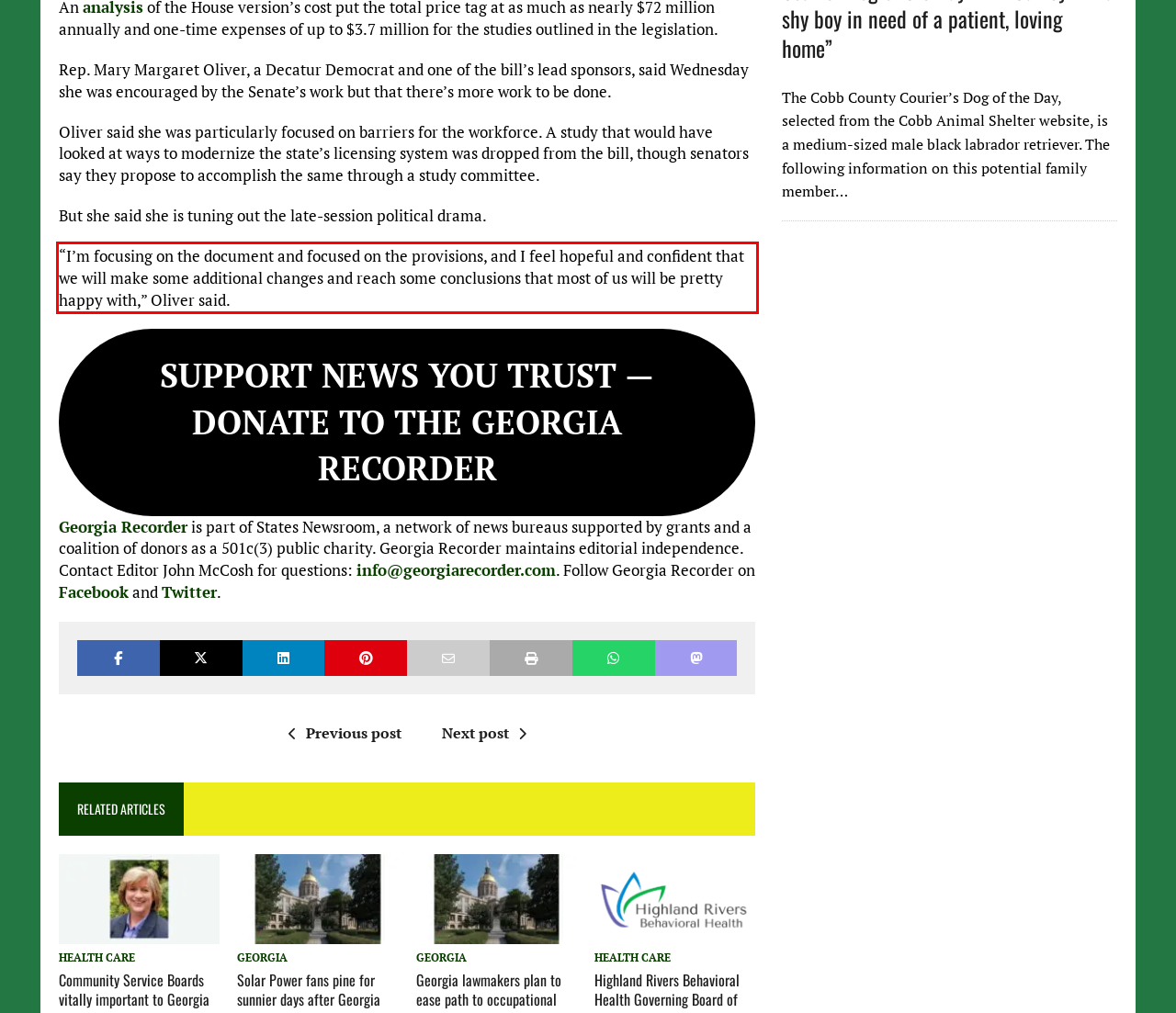You are provided with a screenshot of a webpage containing a red bounding box. Please extract the text enclosed by this red bounding box.

“I’m focusing on the document and focused on the provisions, and I feel hopeful and confident that we will make some additional changes and reach some conclusions that most of us will be pretty happy with,” Oliver said.